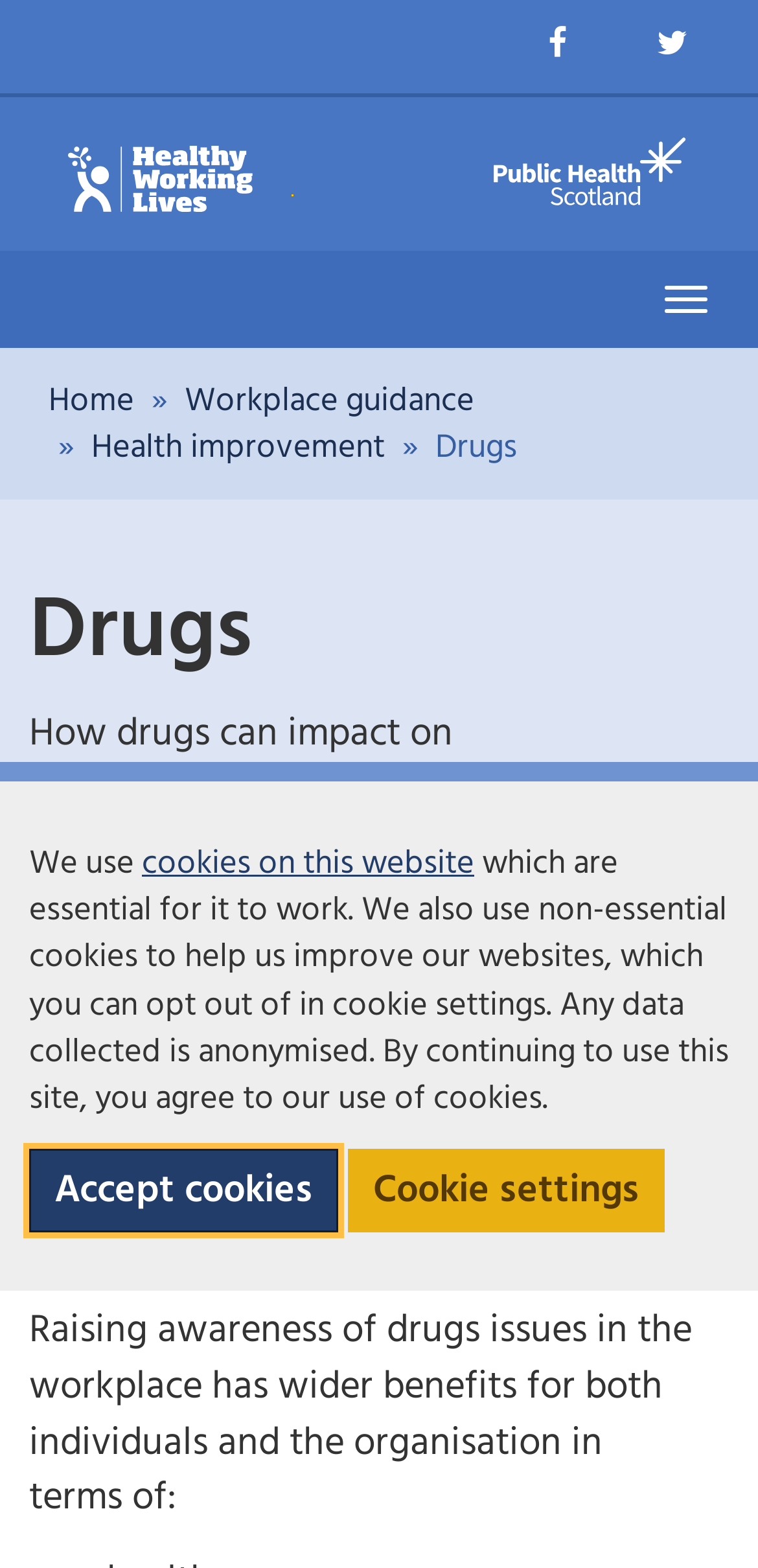Describe the entire webpage, focusing on both content and design.

The webpage is about drugs in the workplace, providing guidance on creating a policy and testing. At the top left, there is a link to skip to the content. On the top right, there are social media links to follow Public Health Scotland on Facebook and Twitter. Below these links, there is a logo of Public Health Scotland and a navigation menu with a toggle button.

The main content is divided into sections. The first section has a heading "Drugs" and a brief description of how drugs can impact the workplace, along with guidance on creating a policy and testing. Below this, there are two paragraphs of text discussing the importance of controlling substance use at work and the benefits of raising awareness of drugs issues in the workplace.

On the top left, there is a link to the "Home" page, and next to it, there are links to "Workplace guidance" and "Health improvement" sections. The "Drugs" section is highlighted, indicating that it is the current page.

At the bottom of the page, there is a notice about the use of cookies on the website, with links to accept cookies or adjust cookie settings.